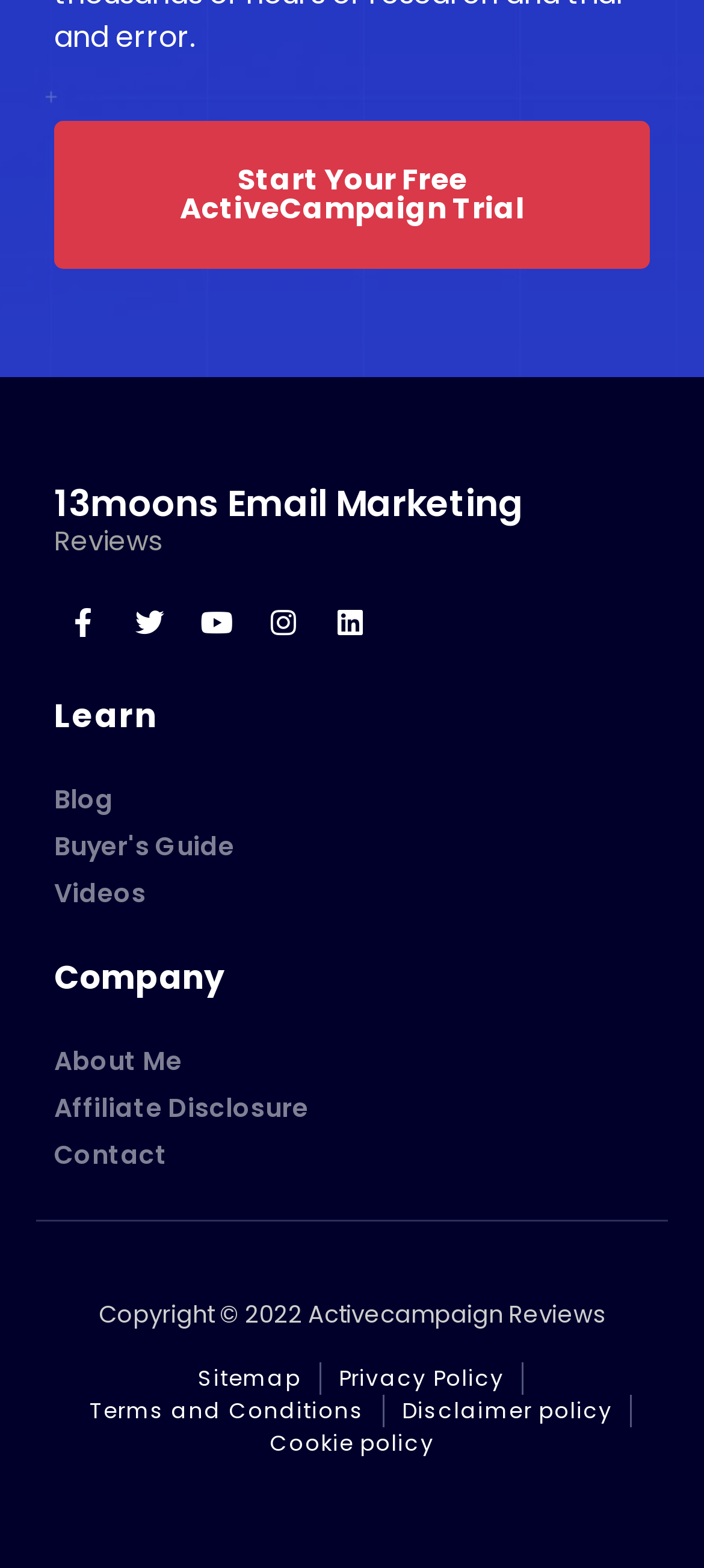Please locate the bounding box coordinates of the element that should be clicked to complete the given instruction: "View all posts".

None